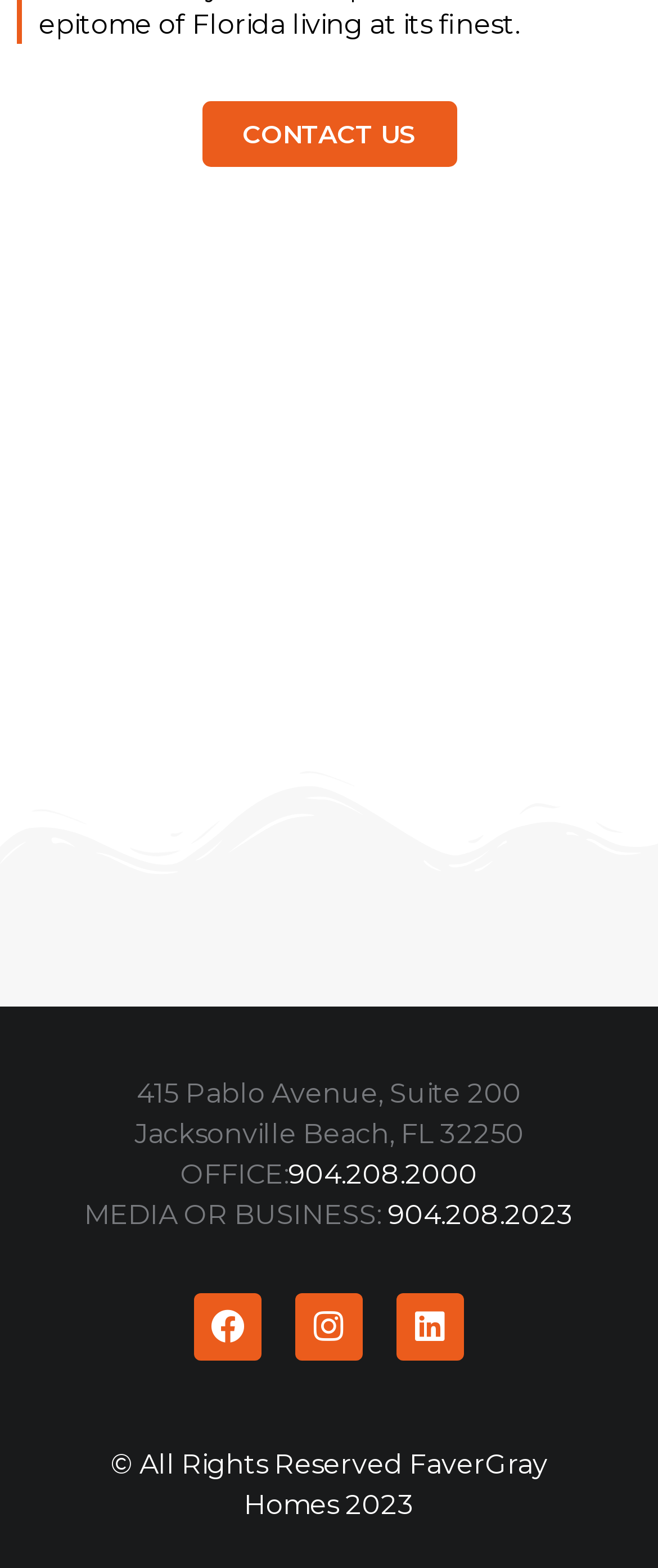What is the copyright year?
Please use the image to deliver a detailed and complete answer.

I found the copyright year by looking at the static text element that contains the copyright information, which is '© All Rights Reserved FaverGray Homes 2023'.